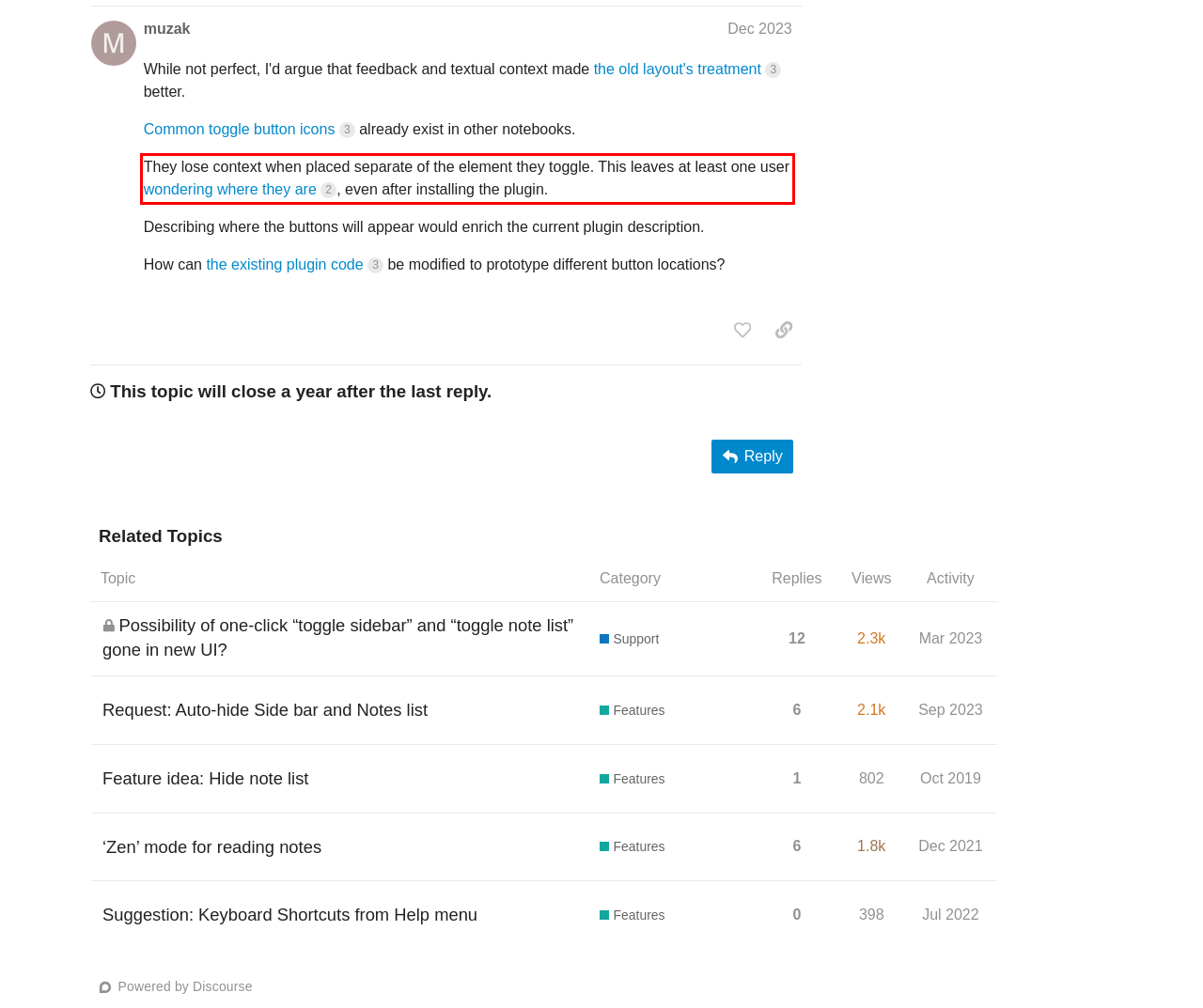Examine the webpage screenshot, find the red bounding box, and extract the text content within this marked area.

They lose context when placed separate of the element they toggle. This leaves at least one user wondering where they are 2, even after installing the plugin.